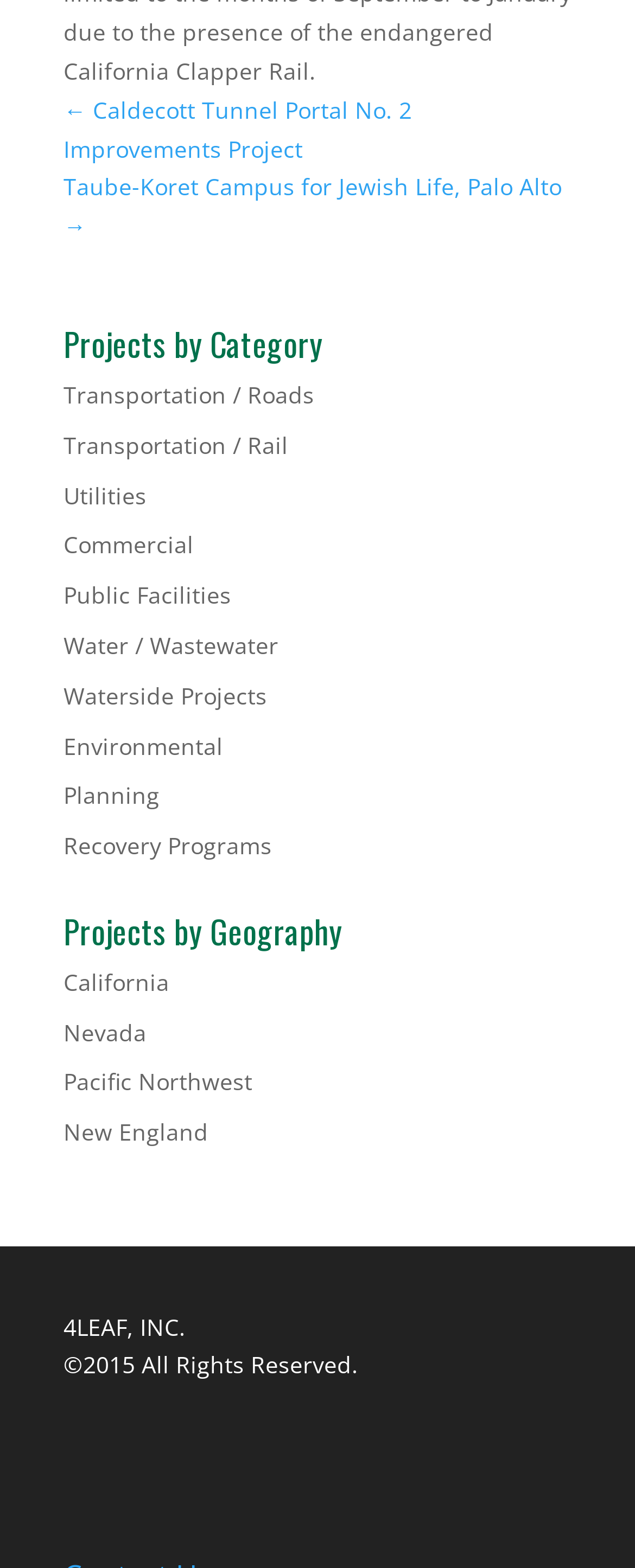What is the company name displayed at the bottom of the webpage?
Answer the question with a single word or phrase derived from the image.

4LEAF, INC.